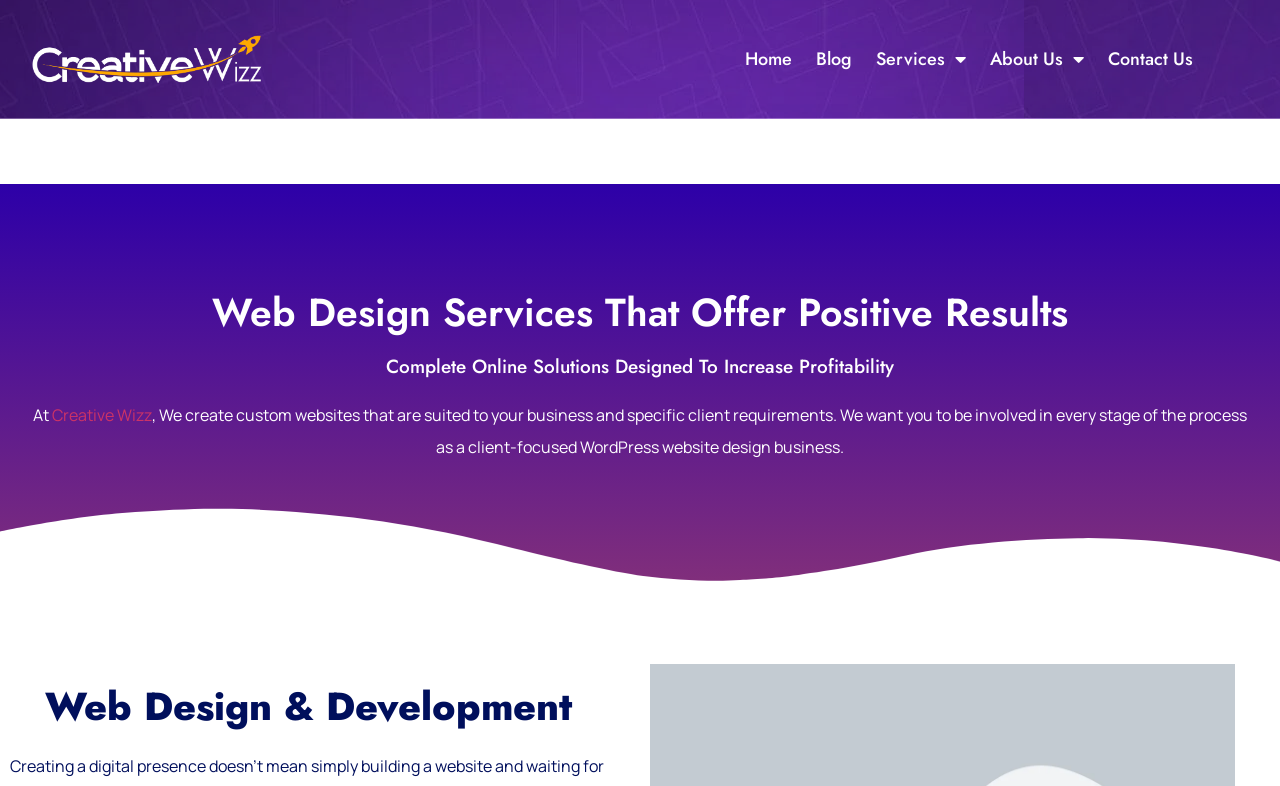Create a detailed narrative describing the layout and content of the webpage.

The webpage is about Creative Wizz, a web development service provider in Multan. At the top left corner, there is a Creative Wizz logo, which is an image linked to the website's homepage. 

To the right of the logo, there is a navigation menu with five links: Home, Blog, Services, About Us, and Contact Us. The Services and About Us links have dropdown menus.

Below the navigation menu, there is a header section with a heading that reads "Web Development". 

The main content area has three headings. The first heading is "Web Design Services That Offer Positive Results", followed by "Complete Online Solutions Designed To Increase Profitability". 

Below these headings, there is a paragraph of text that starts with "At Creative Wizz" and describes the company's approach to custom website design and development. 

Further down, there is another heading that reads "Web Design & Development".